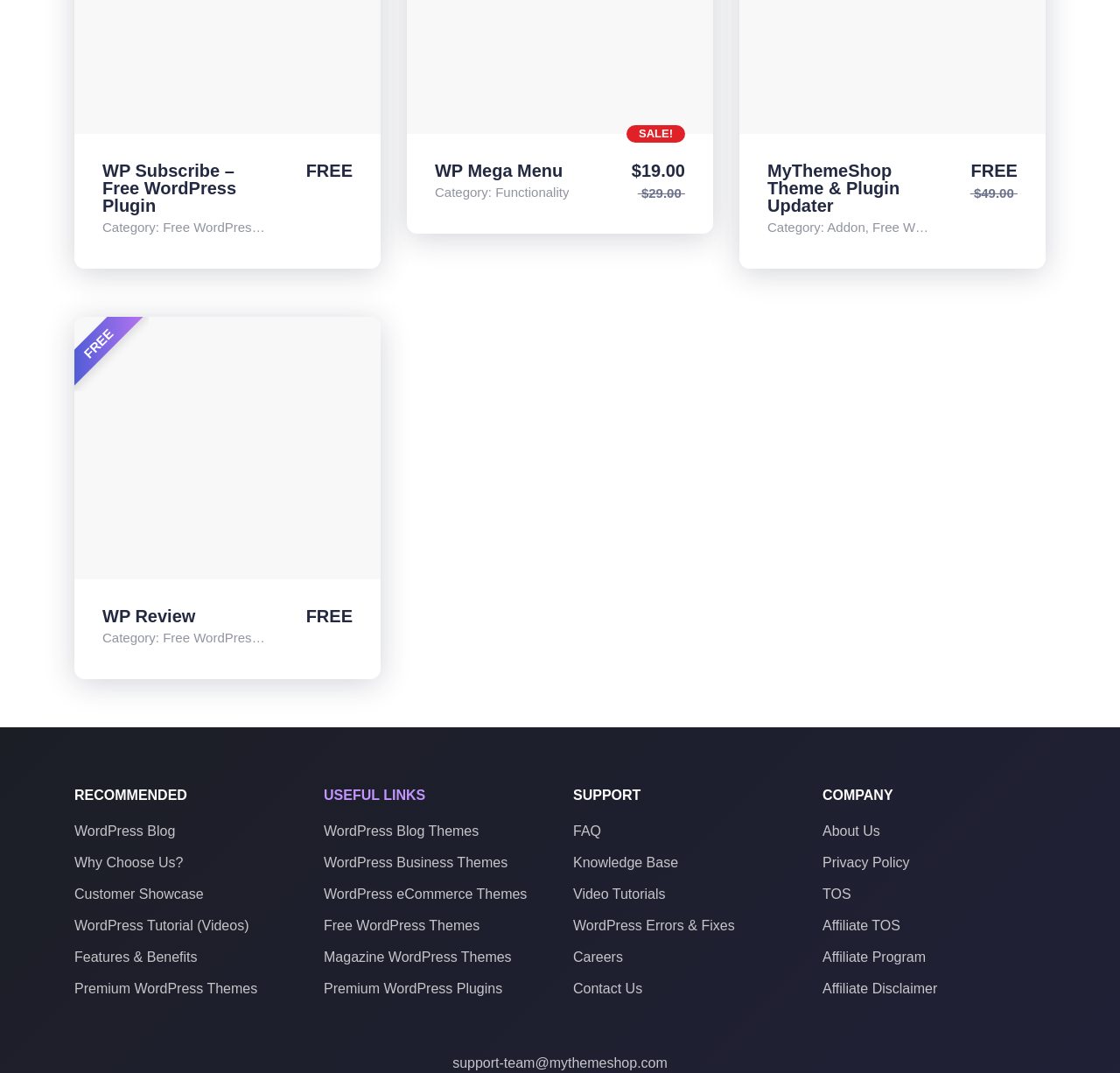Find the bounding box coordinates of the element you need to click on to perform this action: 'Click on Get 'em All'. The coordinates should be represented by four float values between 0 and 1, in the format [left, top, right, bottom].

[0.222, 0.4, 0.261, 0.424]